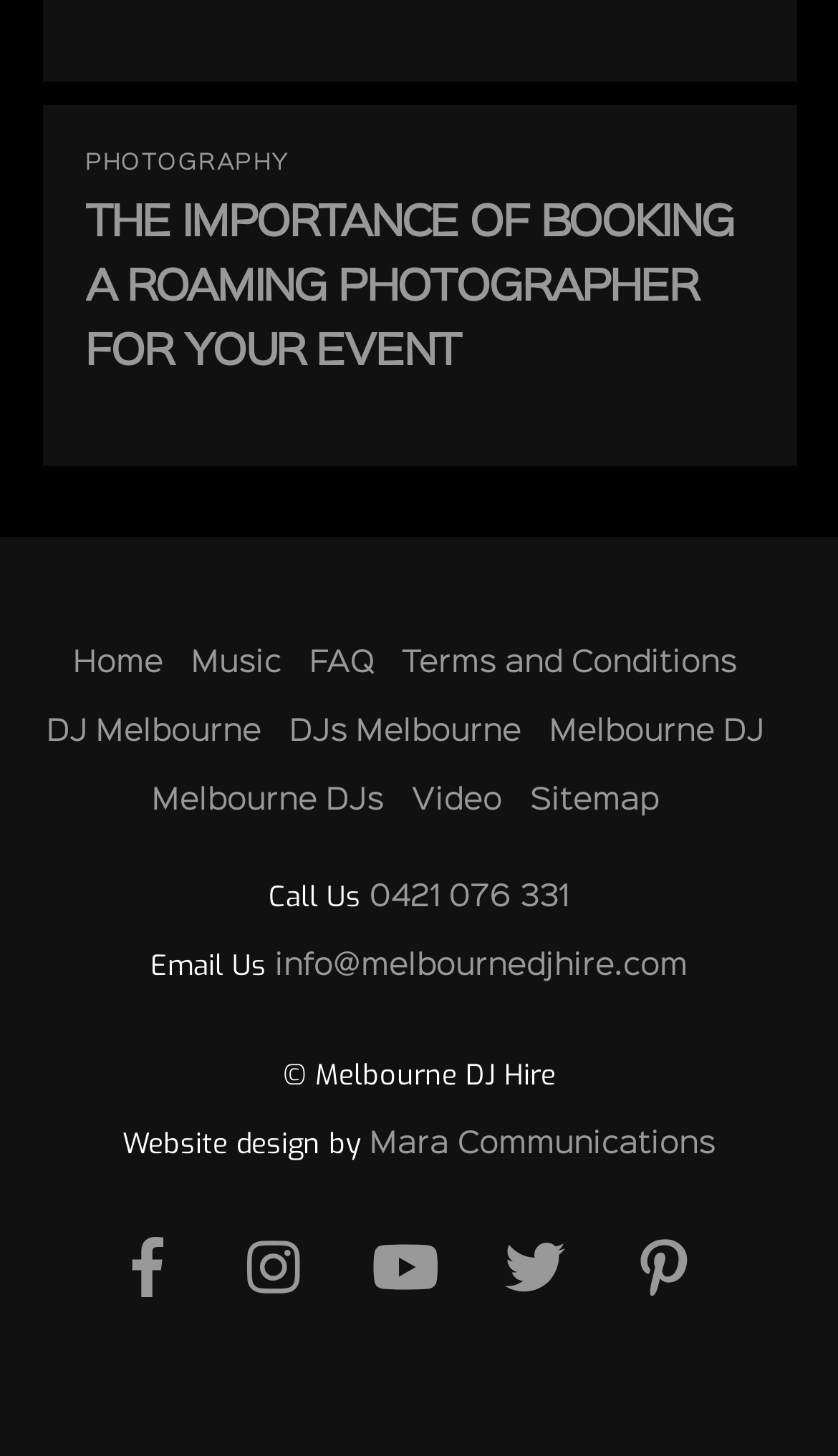What is the phone number to call?
Provide a one-word or short-phrase answer based on the image.

0421 076 331